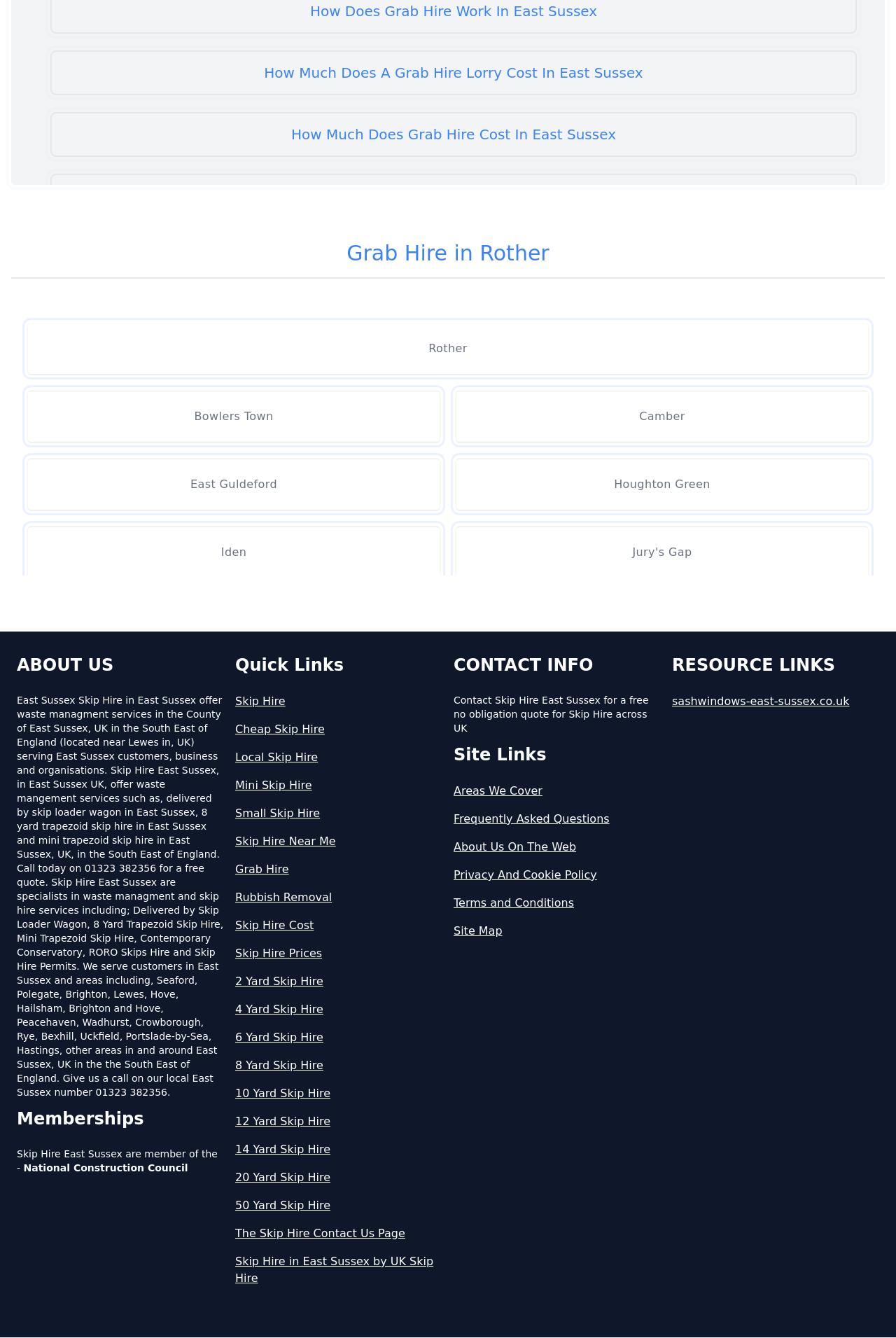Locate the bounding box of the UI element described by: "50 Yard Skip Hire" in the given webpage screenshot.

[0.262, 0.895, 0.494, 0.907]